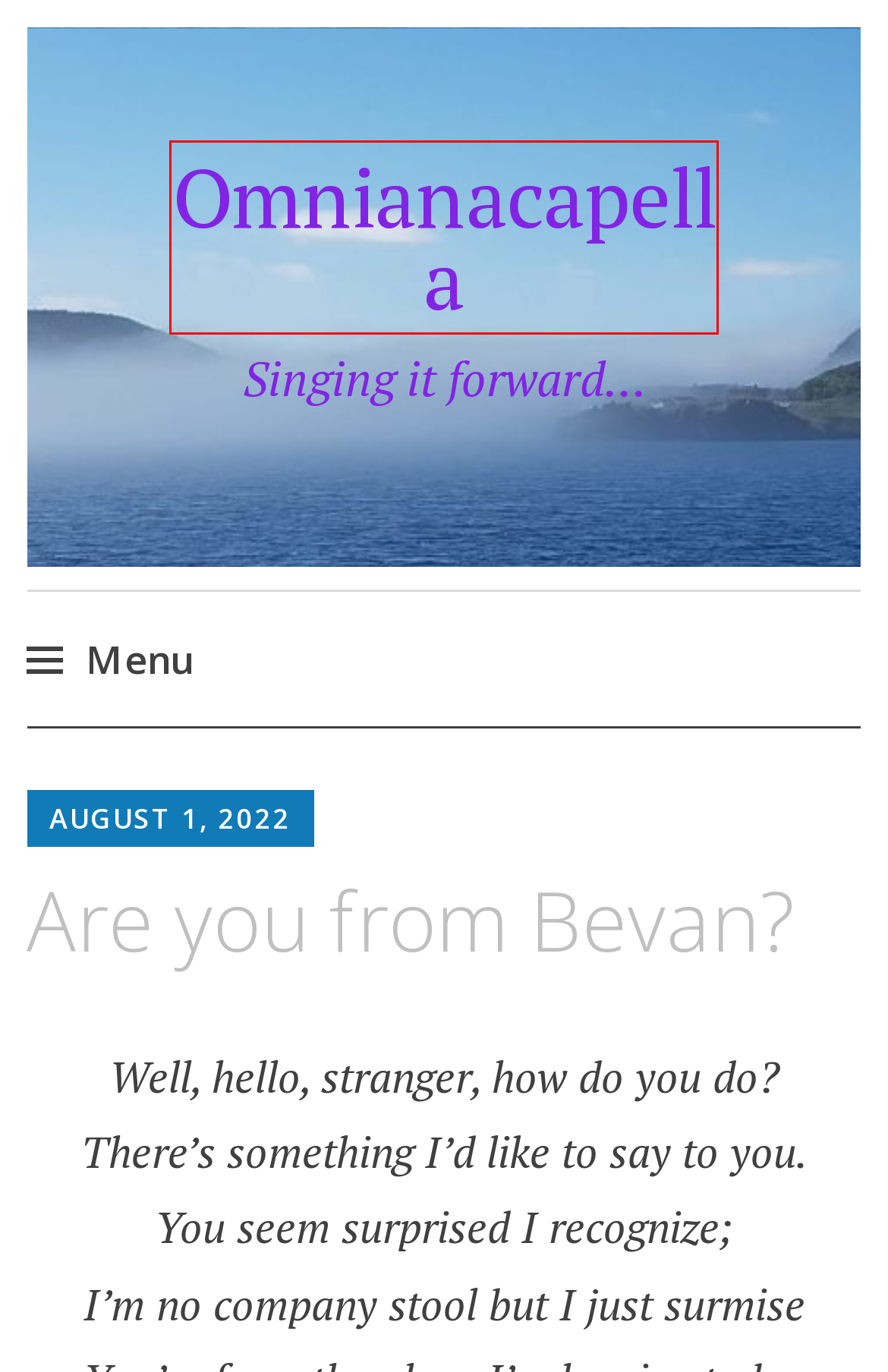You have a screenshot of a webpage where a red bounding box highlights a specific UI element. Identify the description that best matches the resulting webpage after the highlighted element is clicked. The choices are:
A. Poetry – Omnianacapella
B. Omnianacapella – Singing it forward…
C. Photos – Omnianacapella
D. Plays – Omnianacapella
E. February 2021 – Omnianacapella
F. Europe – Omnianacapella
G. Scenic – Omnianacapella
H. April 2024 – Omnianacapella

B